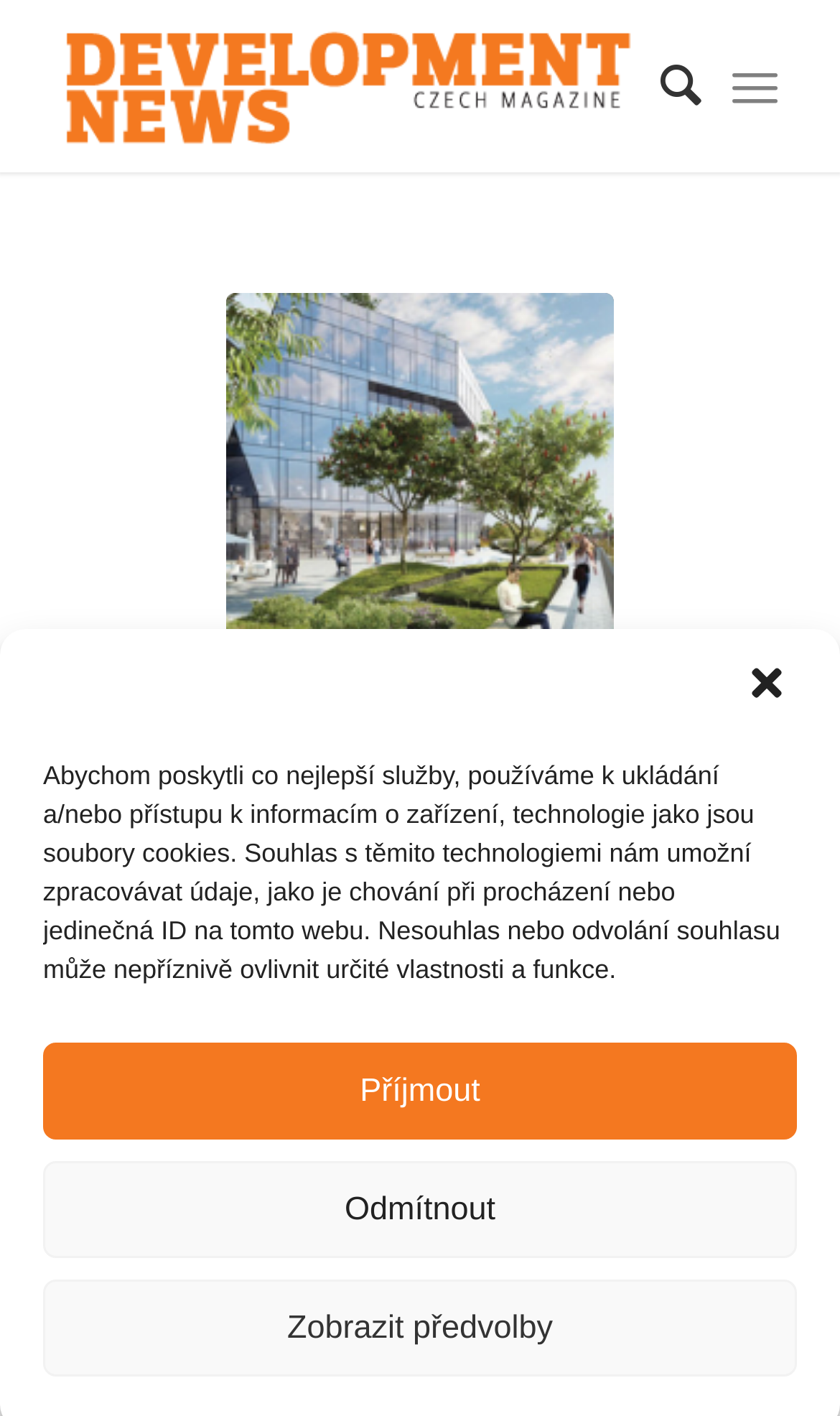Please identify the bounding box coordinates of the region to click in order to complete the task: "Click the English link". The coordinates must be four float numbers between 0 and 1, specified as [left, top, right, bottom].

[0.7, 0.703, 0.817, 0.727]